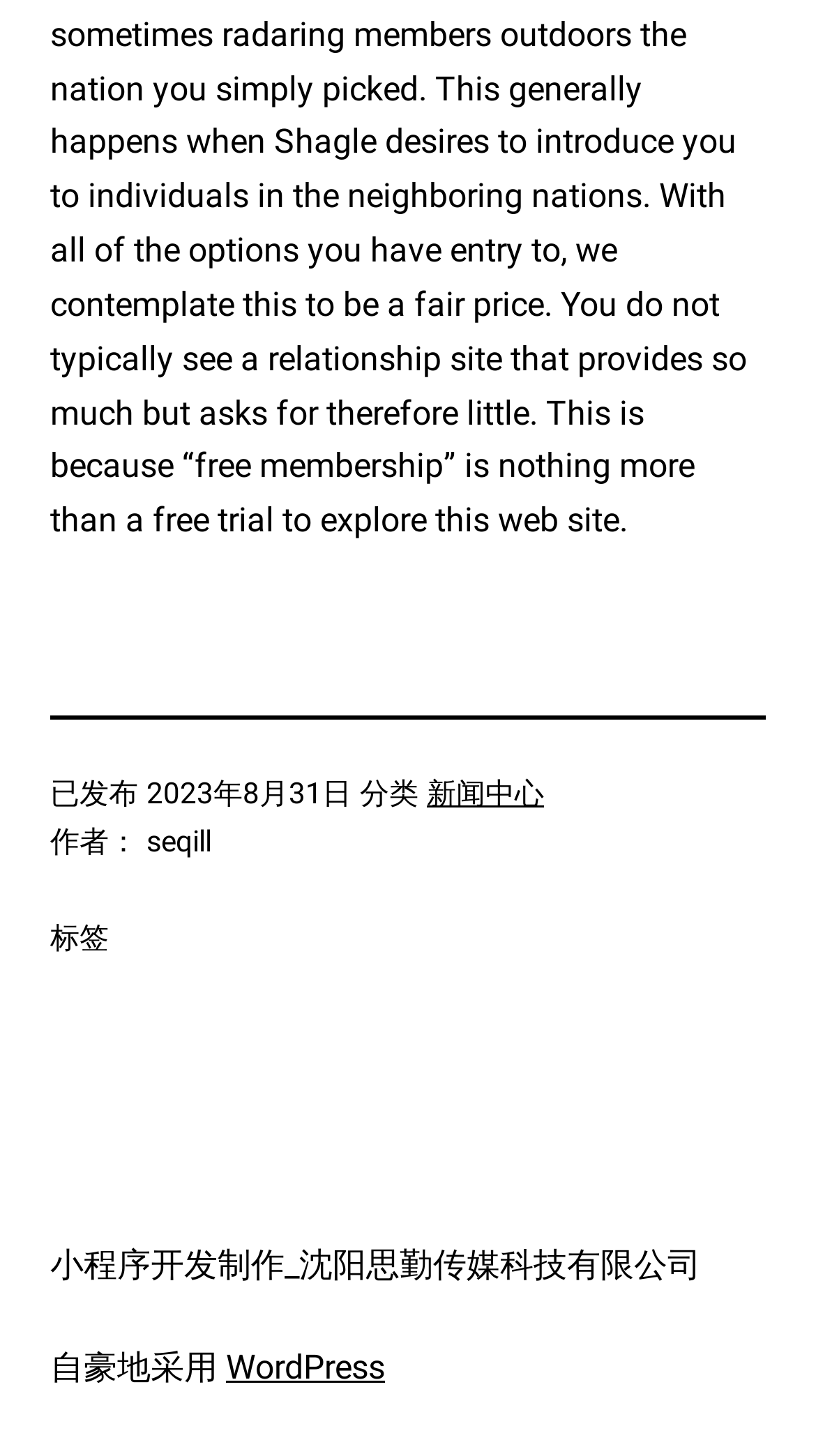Who is the author of the article?
Carefully examine the image and provide a detailed answer to the question.

I found the author by looking at the StaticText element with the text 'seqill' which is next to the StaticText element with the text '作者：'.